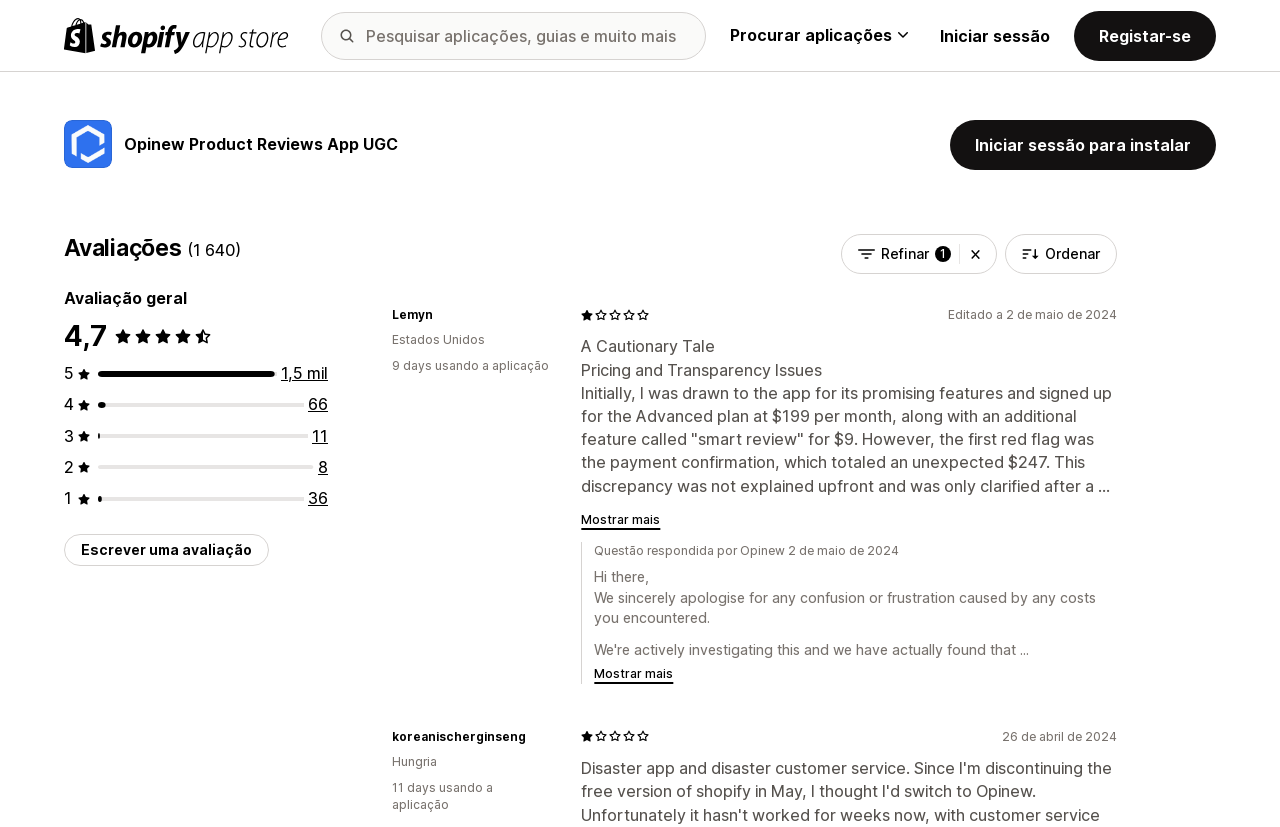What is the country of the reviewer who wrote 'A Cautionary Tale'?
Look at the screenshot and respond with a single word or phrase.

United States